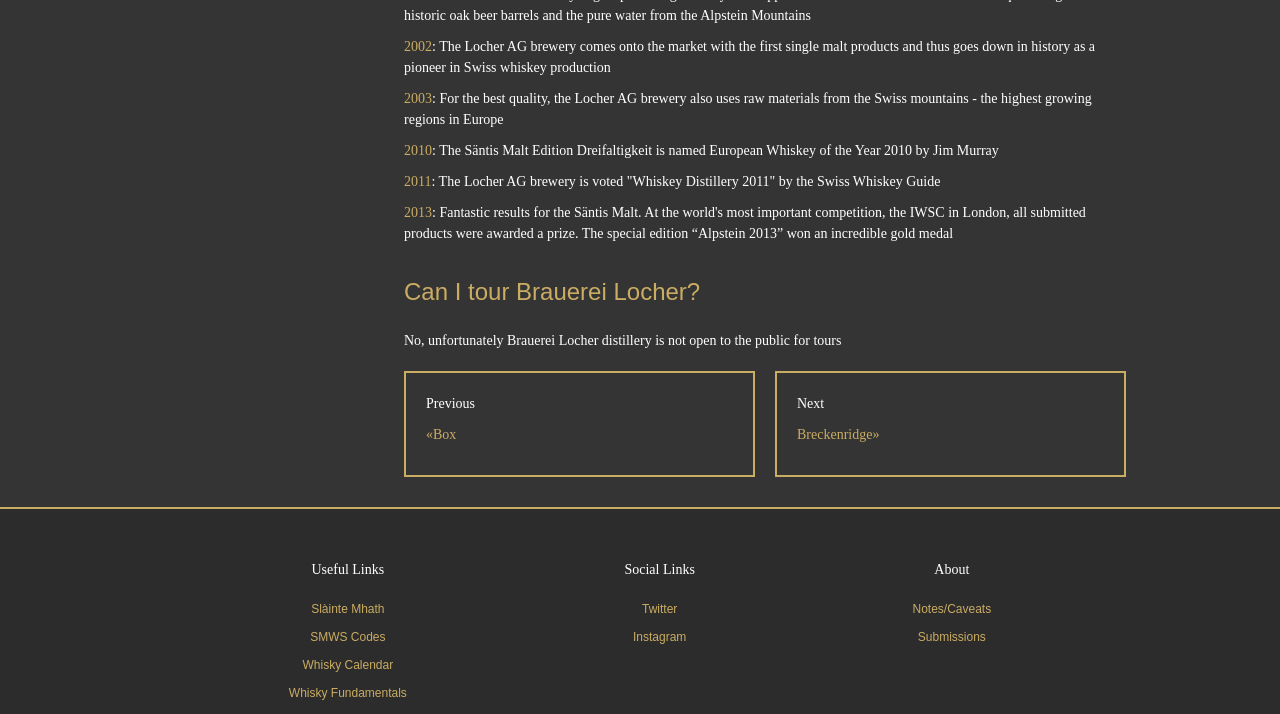Using the provided description SMWS Codes, find the bounding box coordinates for the UI element. Provide the coordinates in (top-left x, top-left y, bottom-right x, bottom-right y) format, ensuring all values are between 0 and 1.

[0.242, 0.88, 0.301, 0.905]